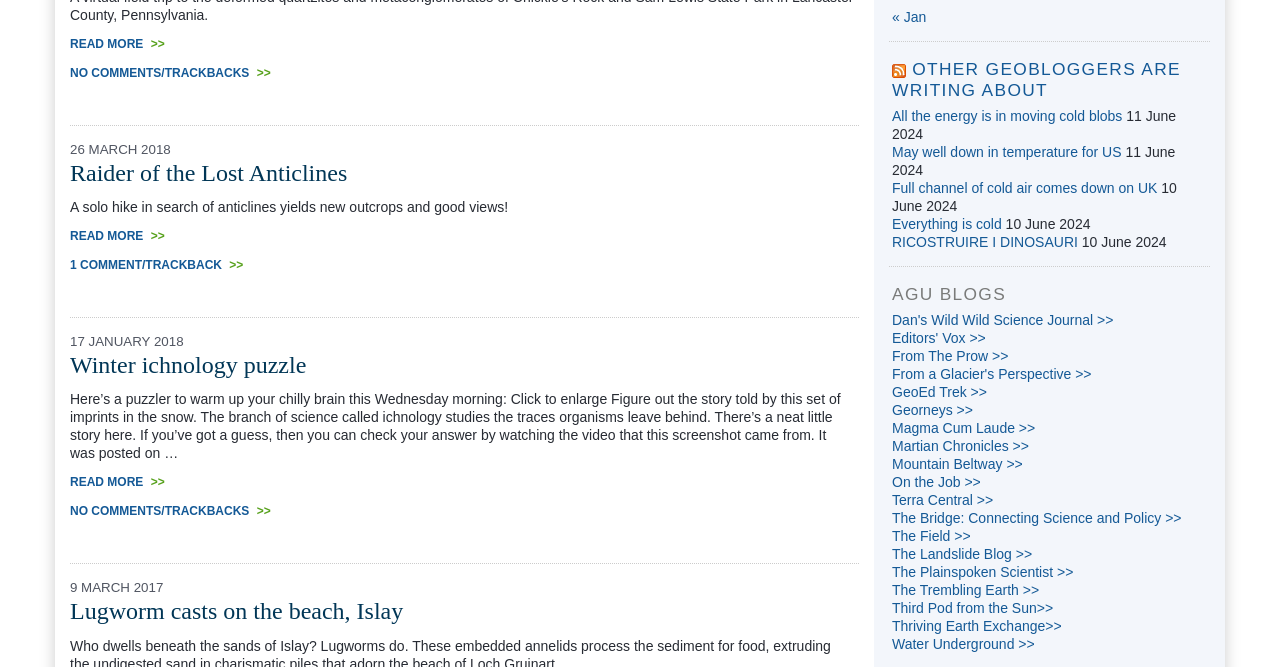Pinpoint the bounding box coordinates of the area that should be clicked to complete the following instruction: "Go to the previous month". The coordinates must be given as four float numbers between 0 and 1, i.e., [left, top, right, bottom].

[0.697, 0.149, 0.724, 0.173]